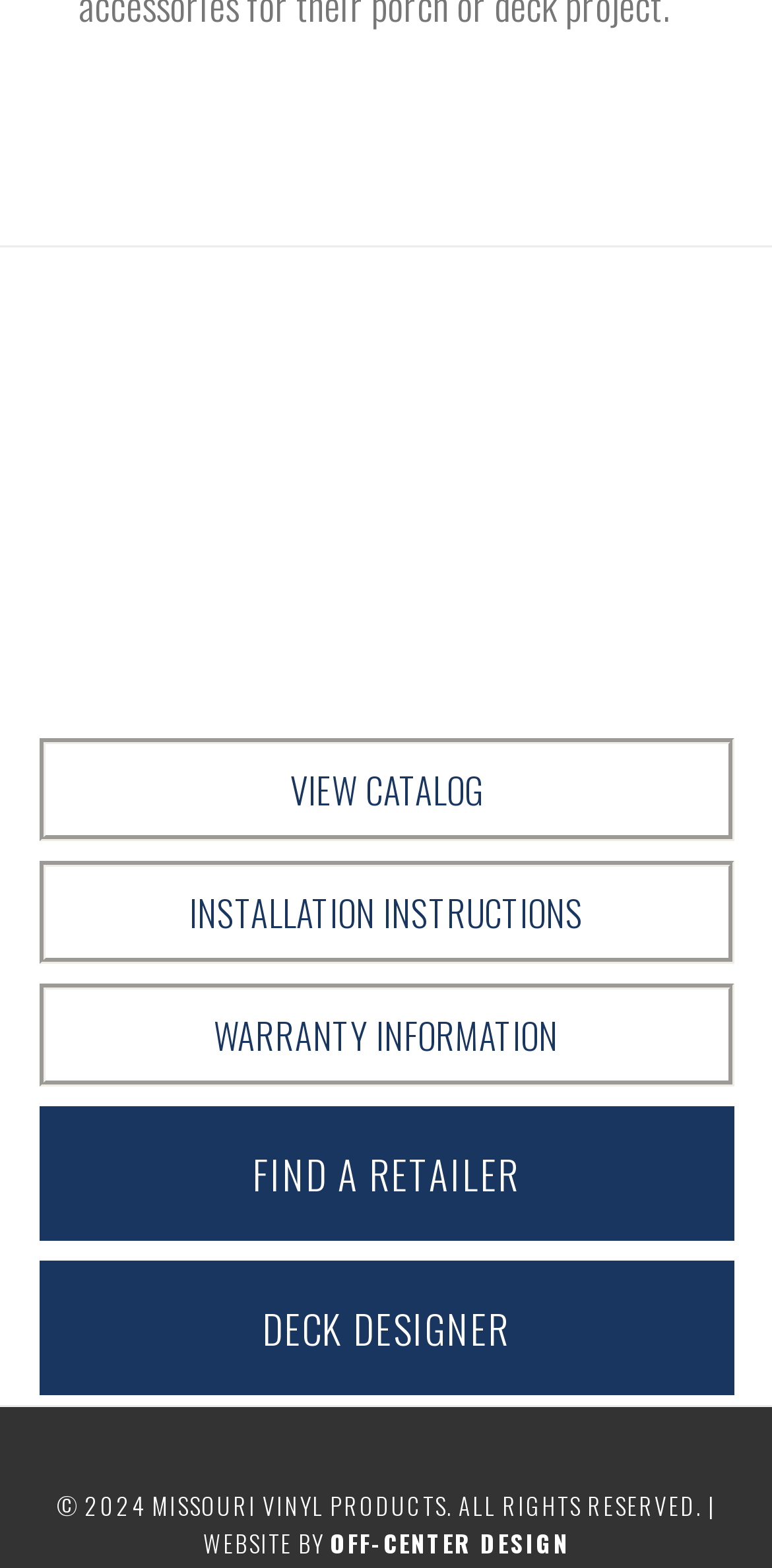Refer to the image and provide a thorough answer to this question:
How many buttons are available on the webpage?

The number of buttons available on the webpage can be found by counting the buttons corresponding to each link, which are 'VIEW CATALOG', 'INSTALLATION INSTRUCTIONS', 'WARRANTY INFORMATION', 'FIND A RETAILER', and 'DECK DESIGNER', making a total of 5 buttons.